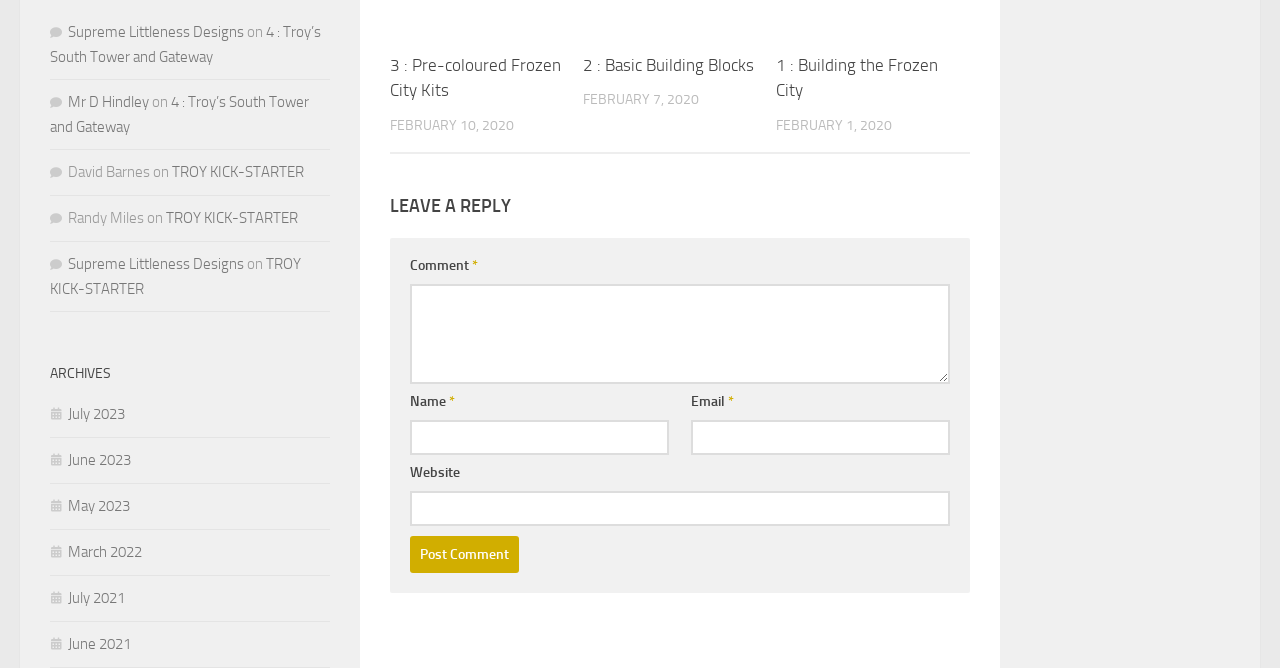How many archive links are available?
Carefully analyze the image and provide a thorough answer to the question.

The archive links can be found in the links with the icons '' and the text 'July 2023', 'June 2023', 'May 2023', 'March 2022', 'July 2021', 'June 2021', indicating that there are 7 archive links available.